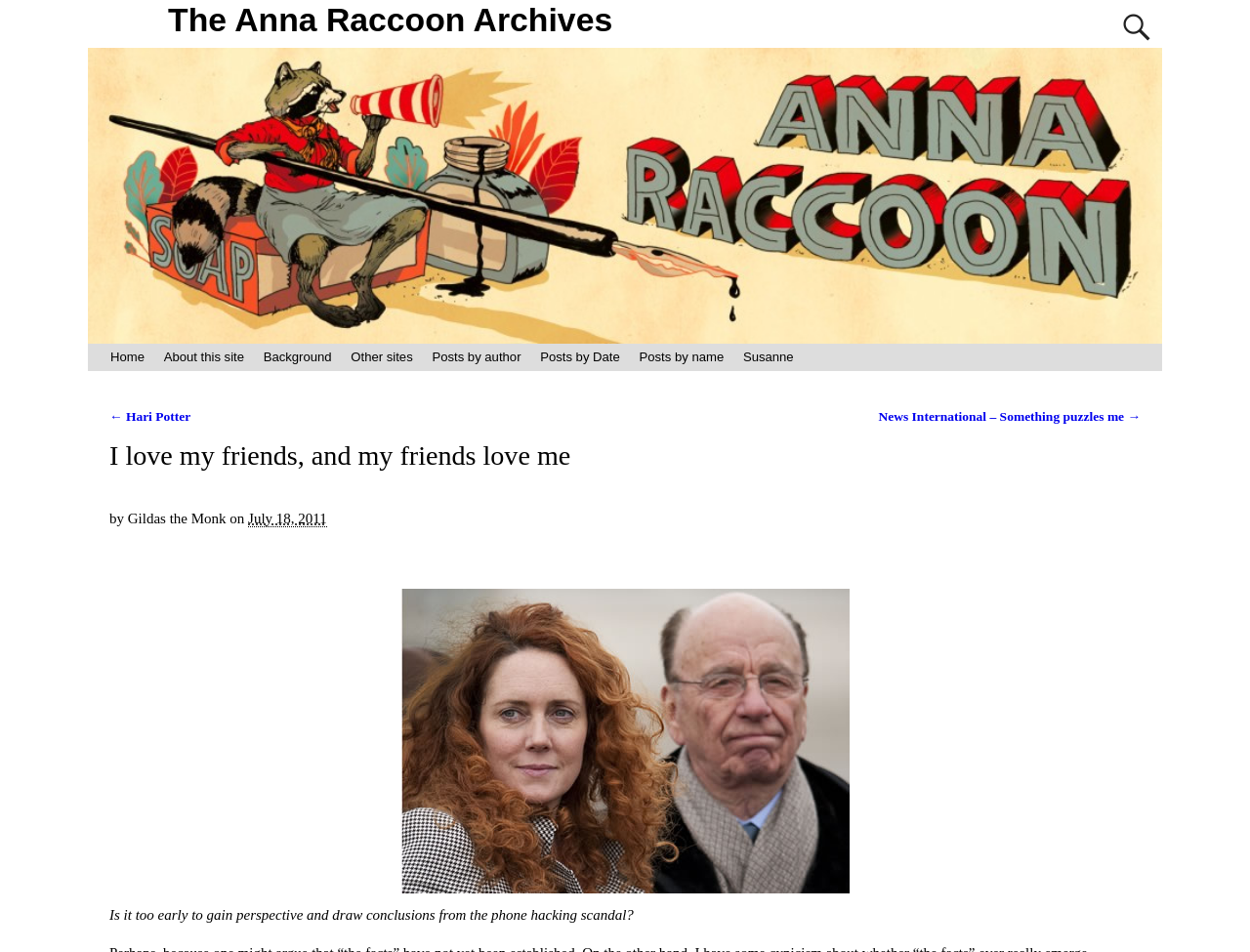Locate the bounding box of the UI element with the following description: "Other sites".

[0.273, 0.361, 0.338, 0.39]